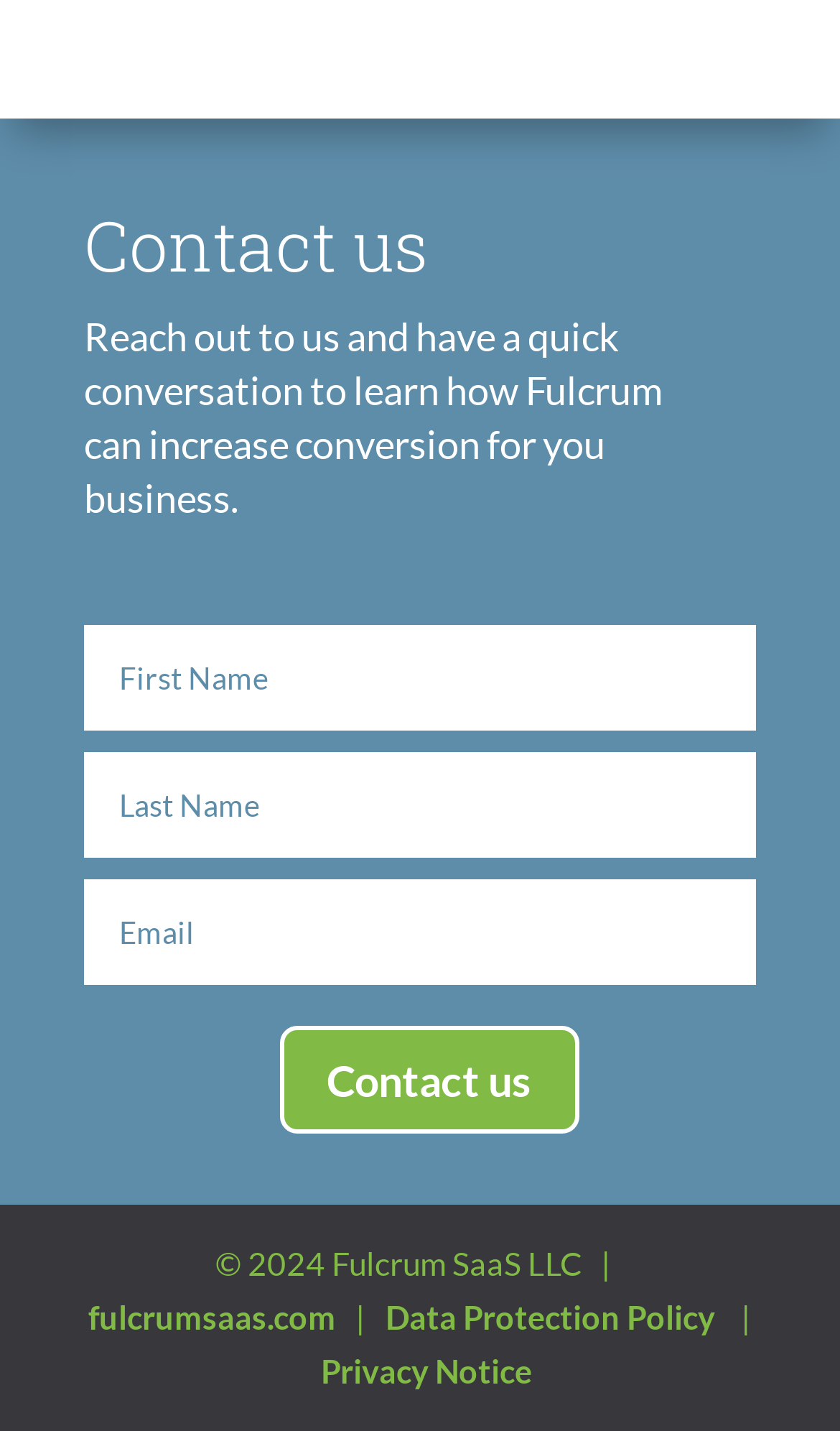Using the information from the screenshot, answer the following question thoroughly:
What is the year of the copyright?

The StaticText element with the text '© 2024 Fulcrum SaaS LLC' indicates that the copyright year is 2024, suggesting that the webpage's content is owned by Fulcrum SaaS LLC.